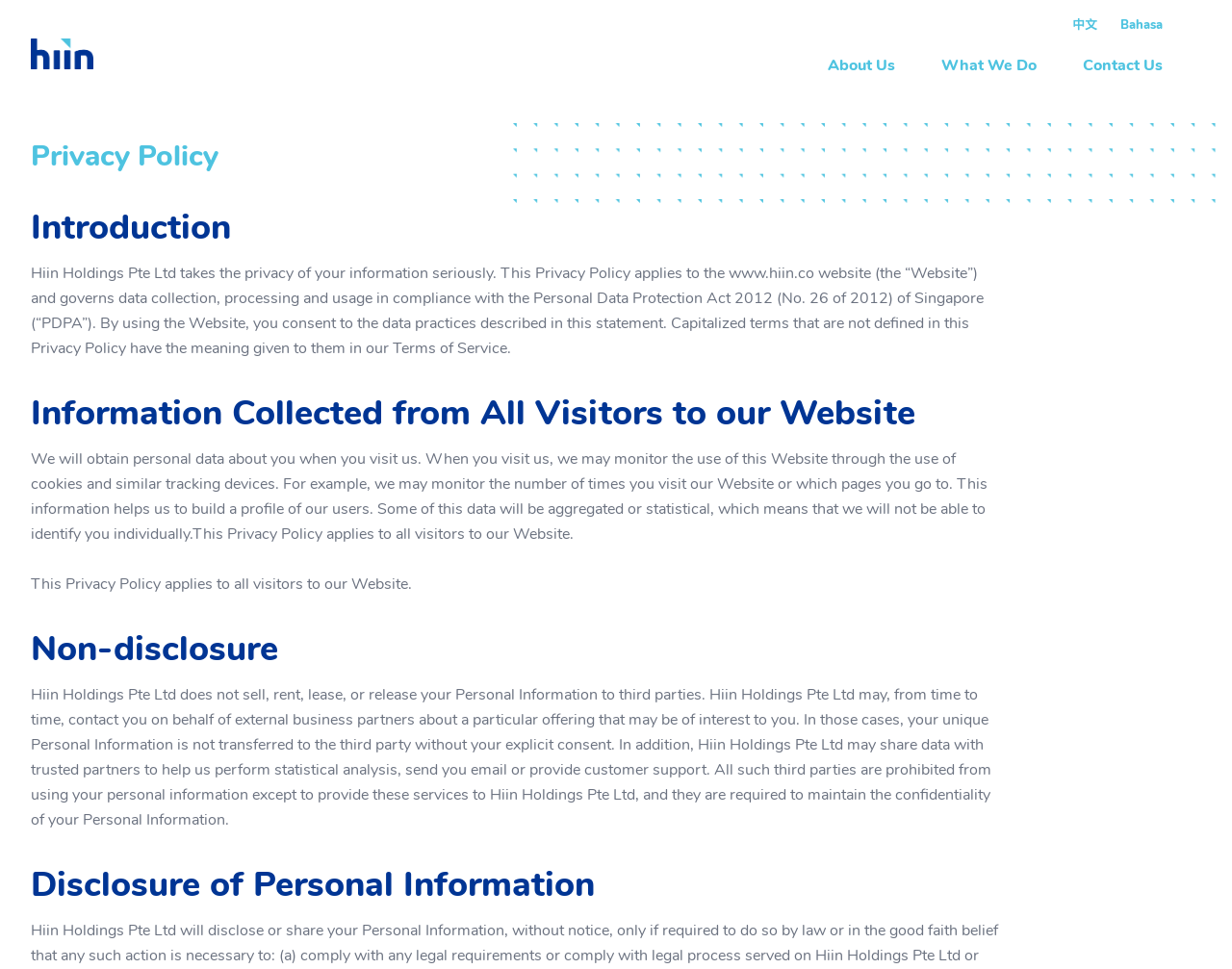Given the element description, predict the bounding box coordinates in the format (top-left x, top-left y, bottom-right x, bottom-right y), using floating point numbers between 0 and 1: What We Do

[0.758, 0.056, 0.848, 0.079]